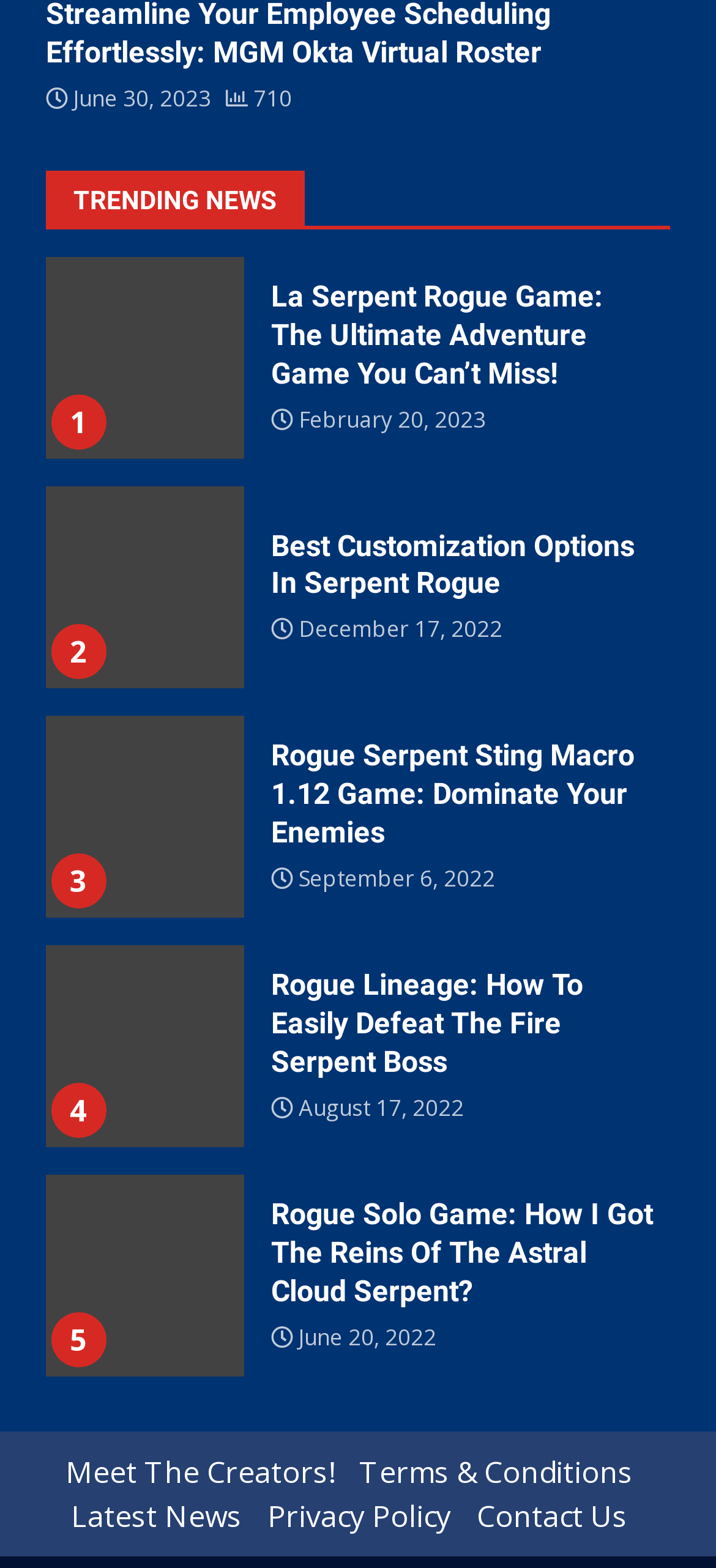Identify the bounding box coordinates for the element that needs to be clicked to fulfill this instruction: "Click on the 'Meet The Creators!' link". Provide the coordinates in the format of four float numbers between 0 and 1: [left, top, right, bottom].

[0.091, 0.926, 0.465, 0.951]